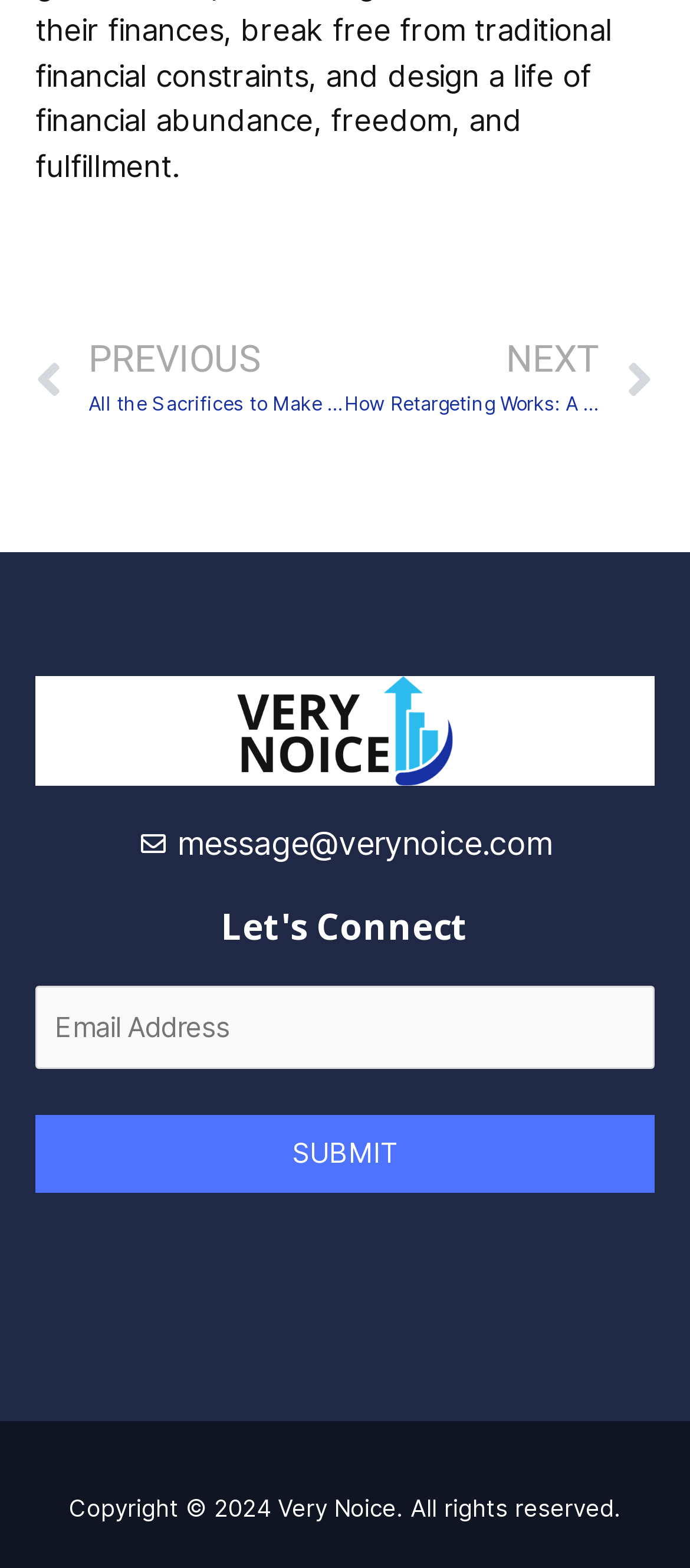What is the text of the copyright notice?
Based on the image, answer the question with as much detail as possible.

The copyright notice is located at the bottom of the webpage and reads 'Copyright © 2024 Very Noice. All rights reserved.'.